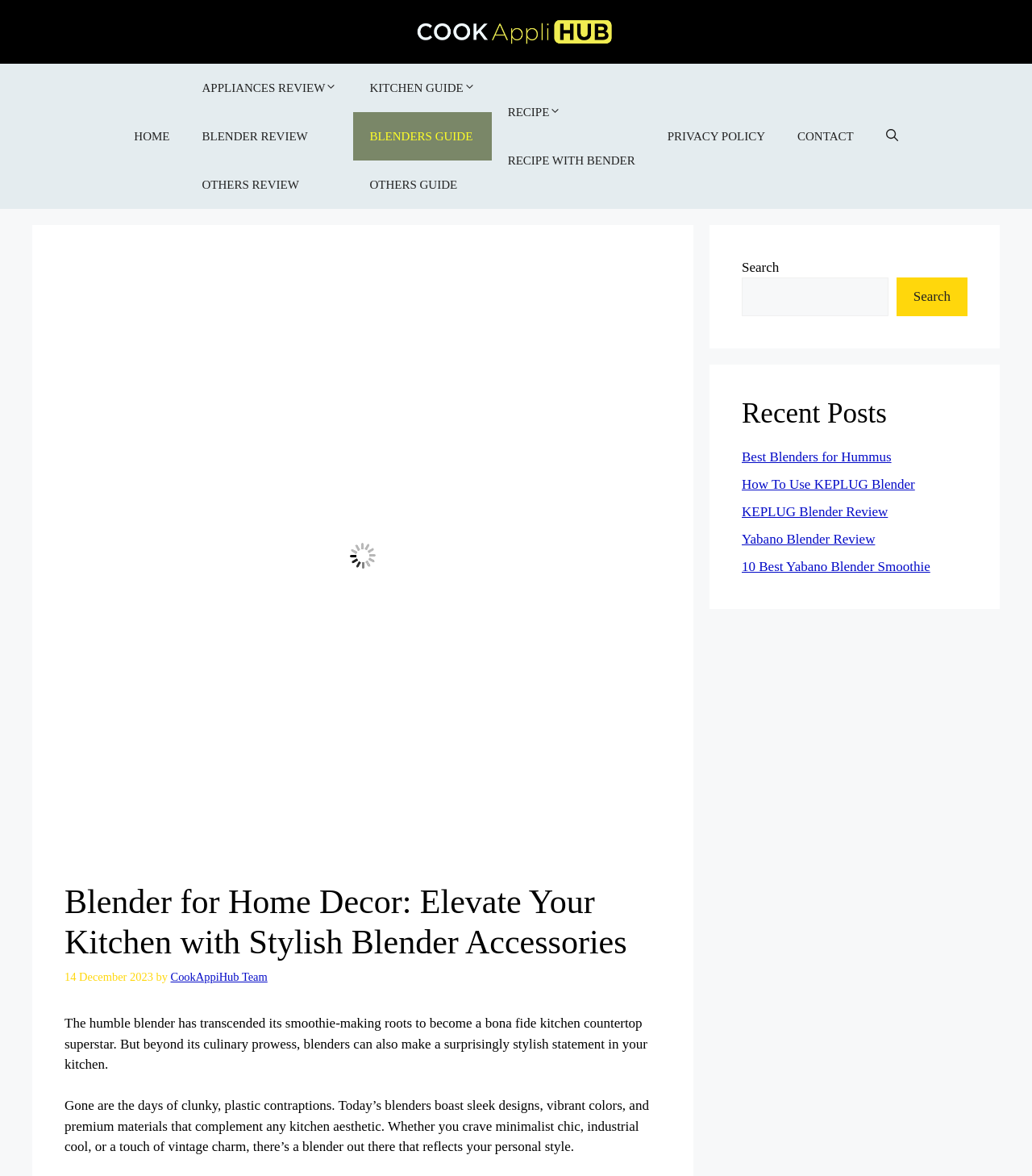Answer succinctly with a single word or phrase:
What is the purpose of the search box?

To search the website